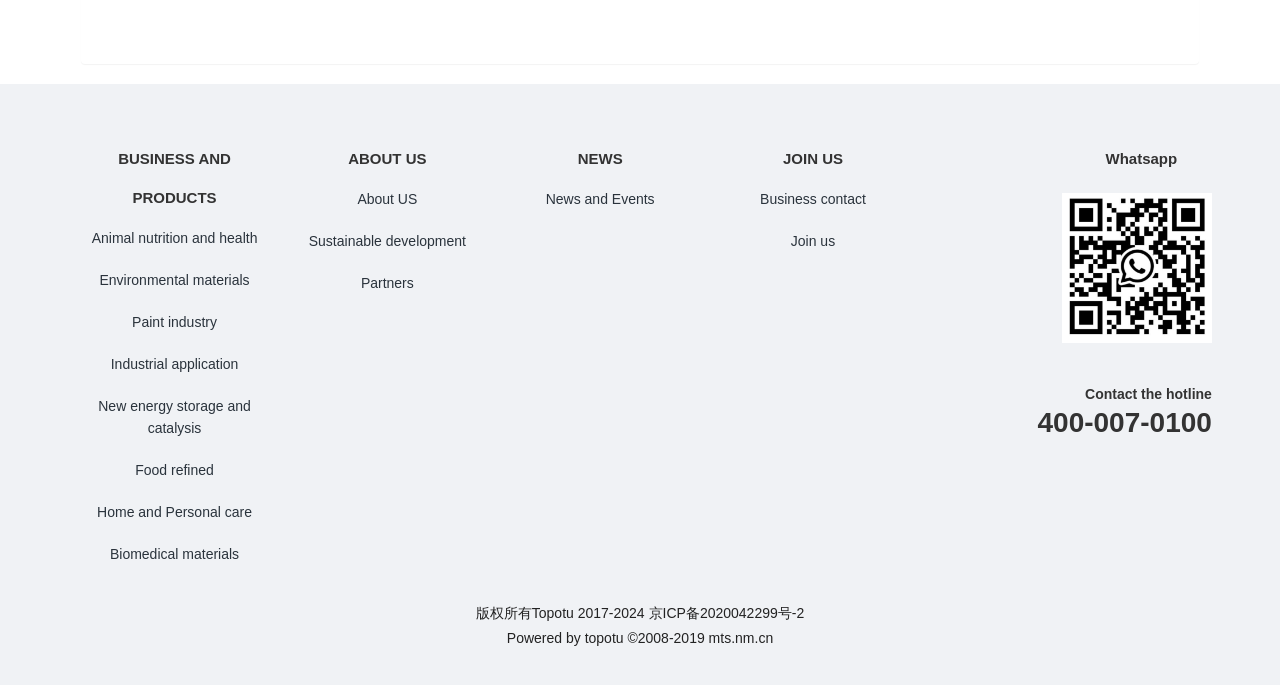Please locate the bounding box coordinates of the element that needs to be clicked to achieve the following instruction: "Click BUSINESS AND PRODUCTS". The coordinates should be four float numbers between 0 and 1, i.e., [left, top, right, bottom].

[0.063, 0.203, 0.209, 0.317]